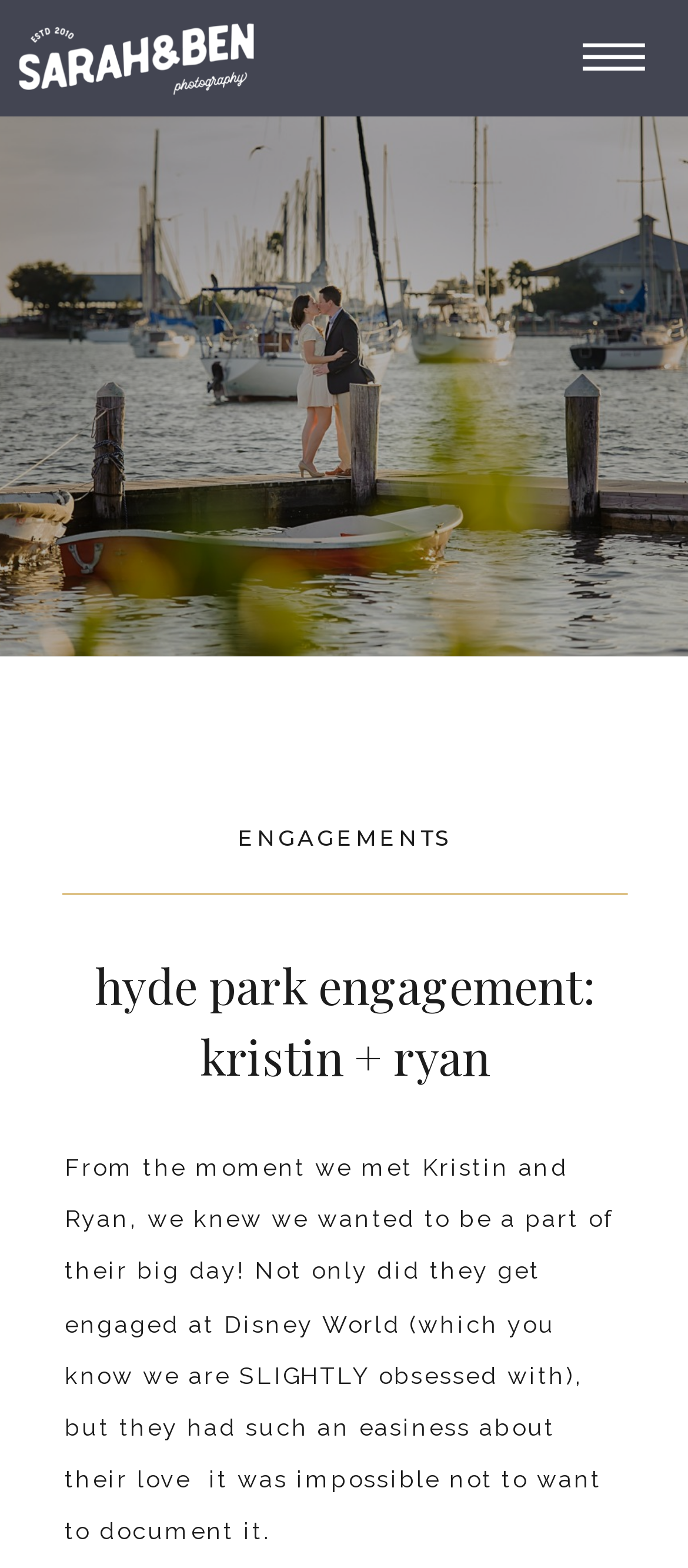Please locate the UI element described by "Engagements" and provide its bounding box coordinates.

[0.345, 0.525, 0.658, 0.543]